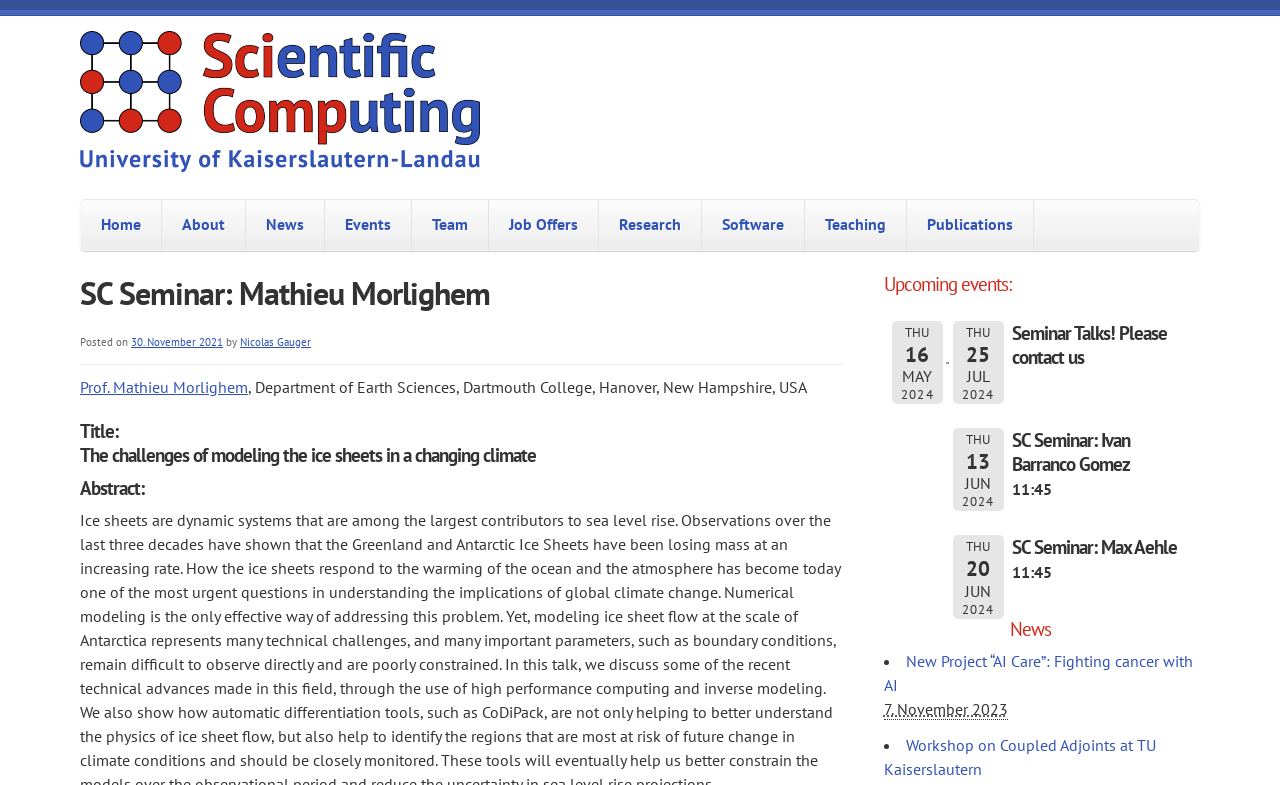Determine the bounding box coordinates of the element that should be clicked to execute the following command: "Click on the 'Home' link".

[0.063, 0.255, 0.126, 0.319]